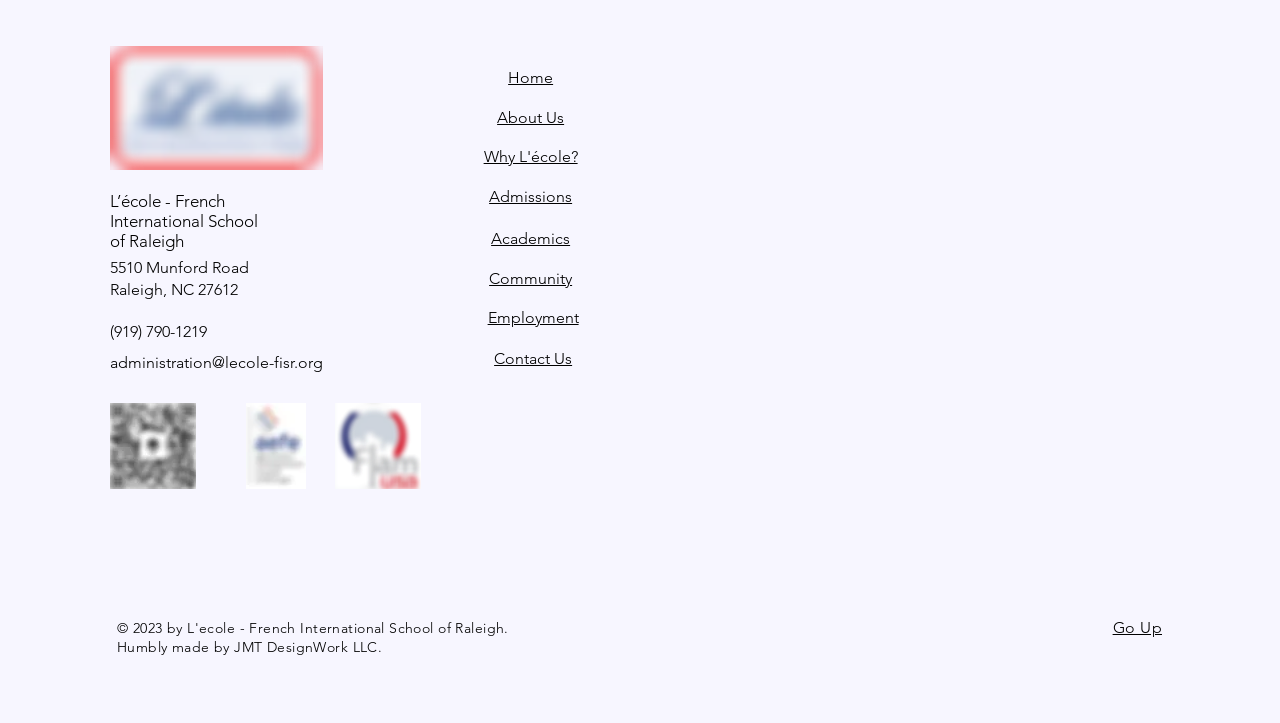Can you provide the bounding box coordinates for the element that should be clicked to implement the instruction: "Click the 'Contact Us' link"?

[0.386, 0.482, 0.447, 0.509]